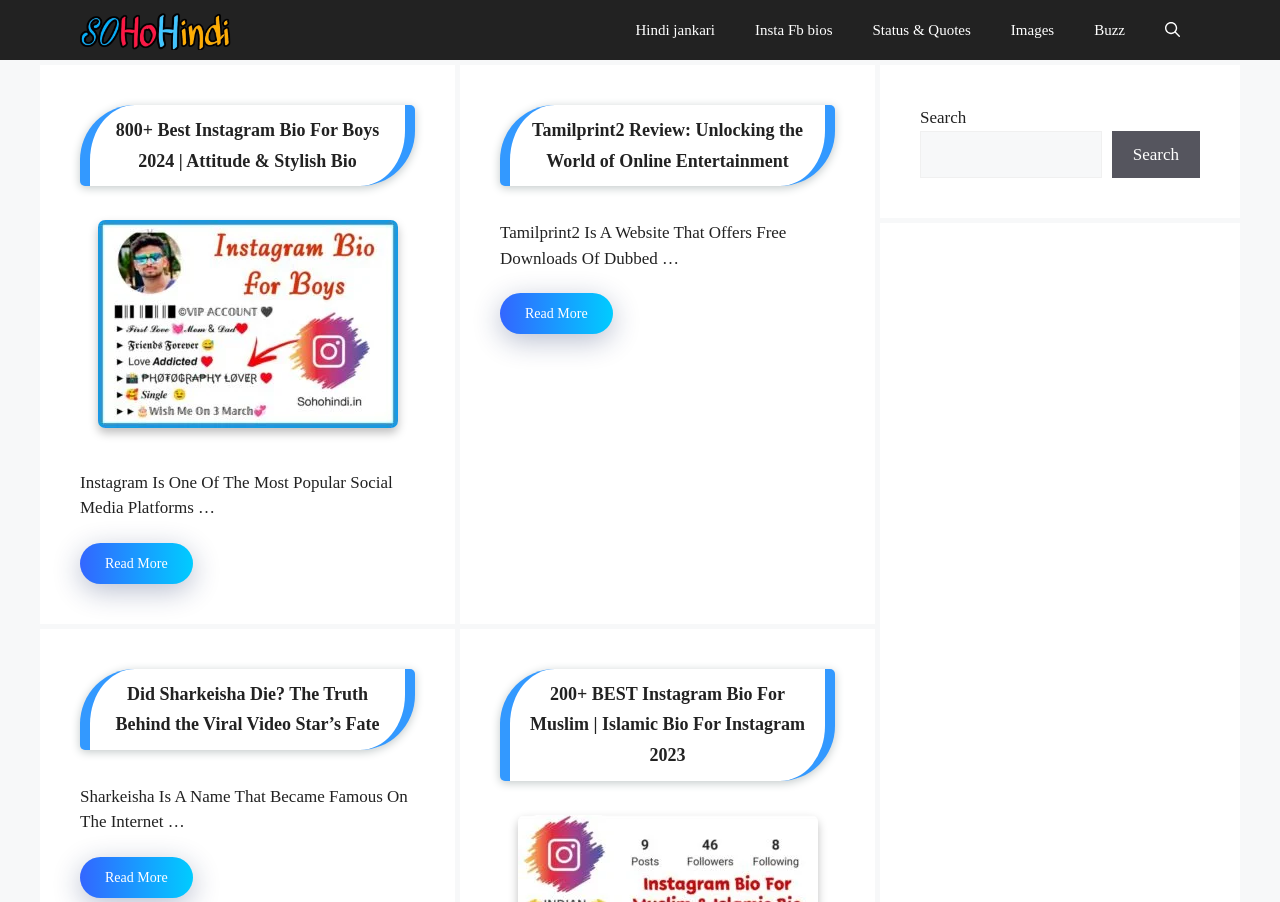Please determine the bounding box coordinates for the element that should be clicked to follow these instructions: "Search for something".

[0.719, 0.145, 0.861, 0.197]